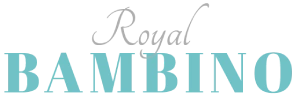What is the style of the font for 'Royal'?
Respond to the question with a well-detailed and thorough answer.

According to the caption, the word 'Royal' is styled in a sophisticated, lighter font, which implies that the font style for 'Royal' is a combination of sophistication and lightness.